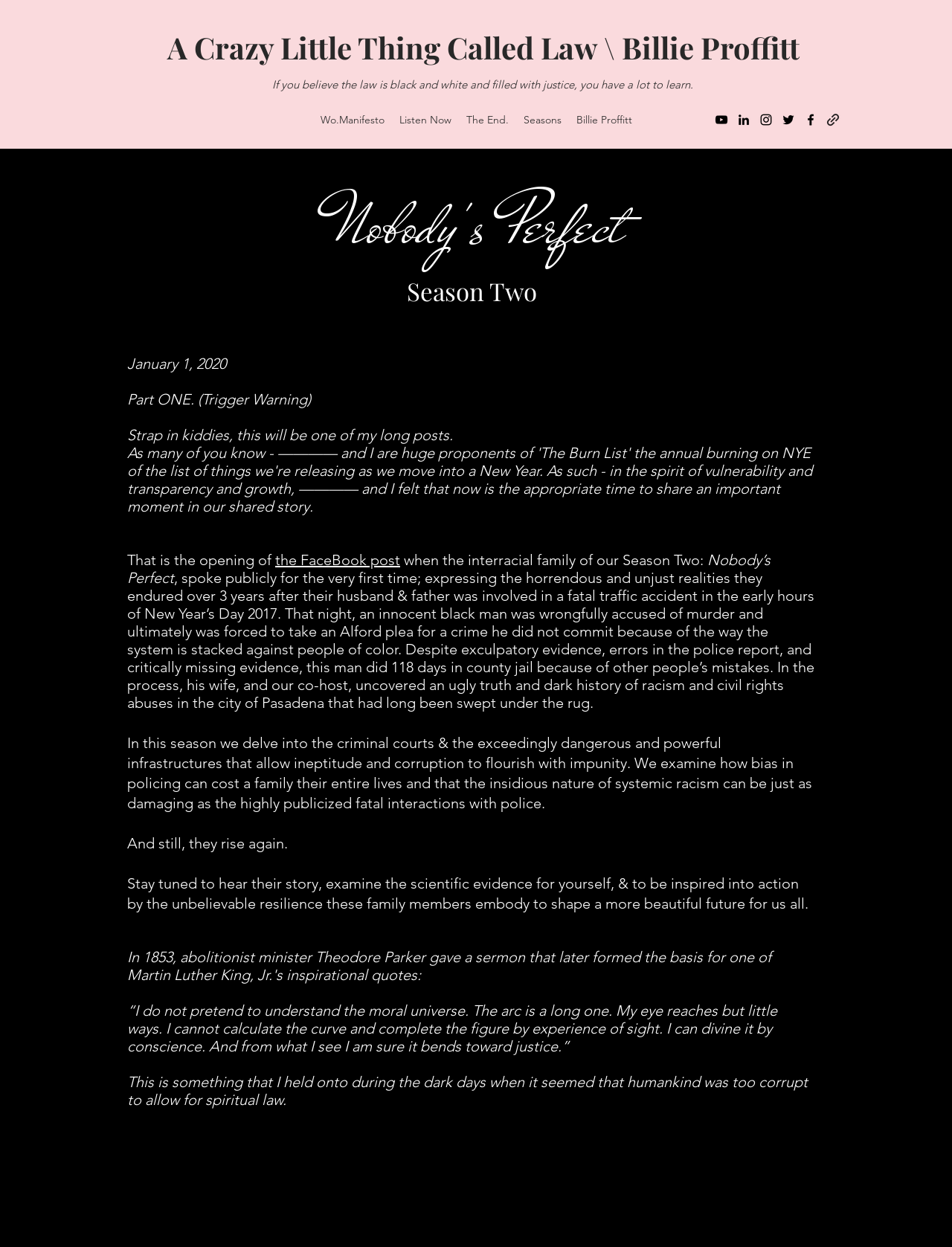What is the date mentioned in the text?
Please describe in detail the information shown in the image to answer the question.

The date mentioned in the text can be found in the StaticText element with the text 'January 1, 2020' which is located below the title of Season Two.